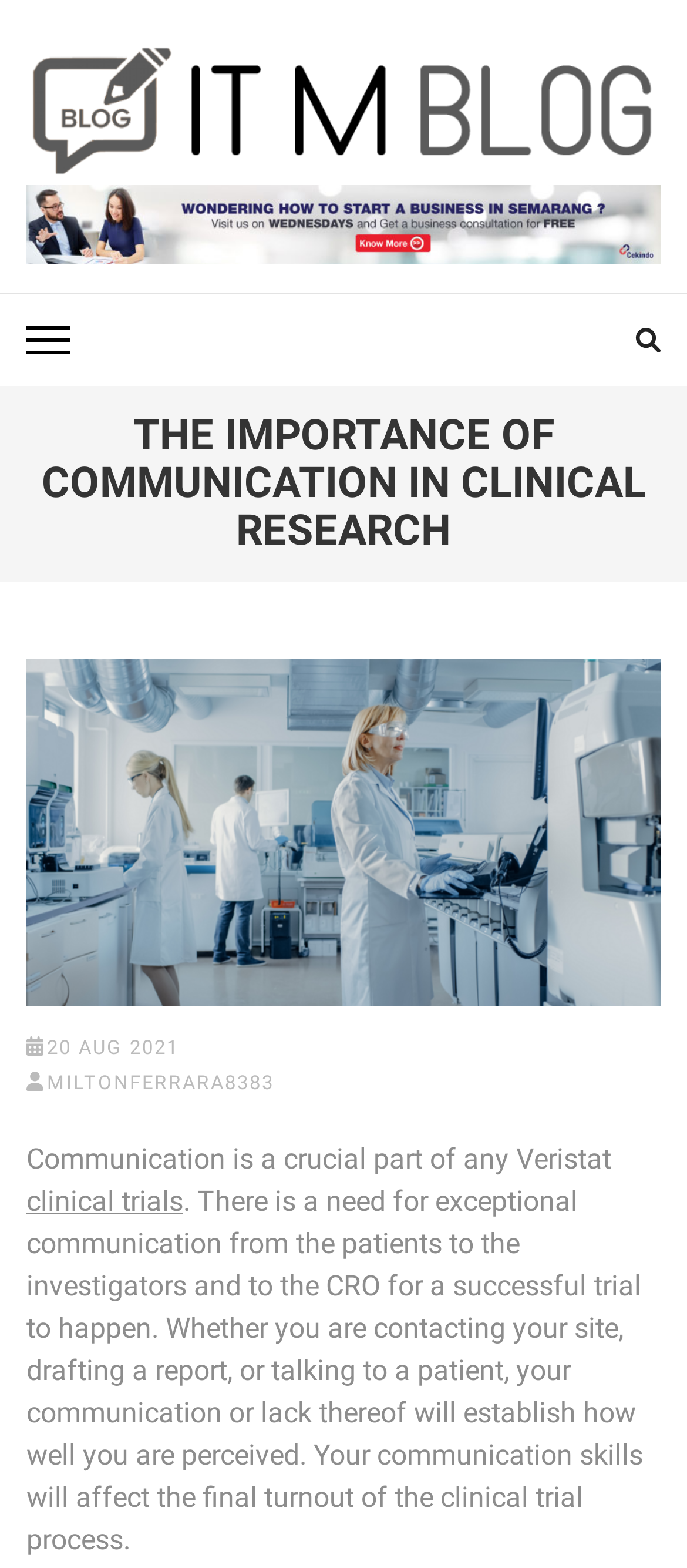When was the article published?
Use the image to answer the question with a single word or phrase.

20 AUG 2021